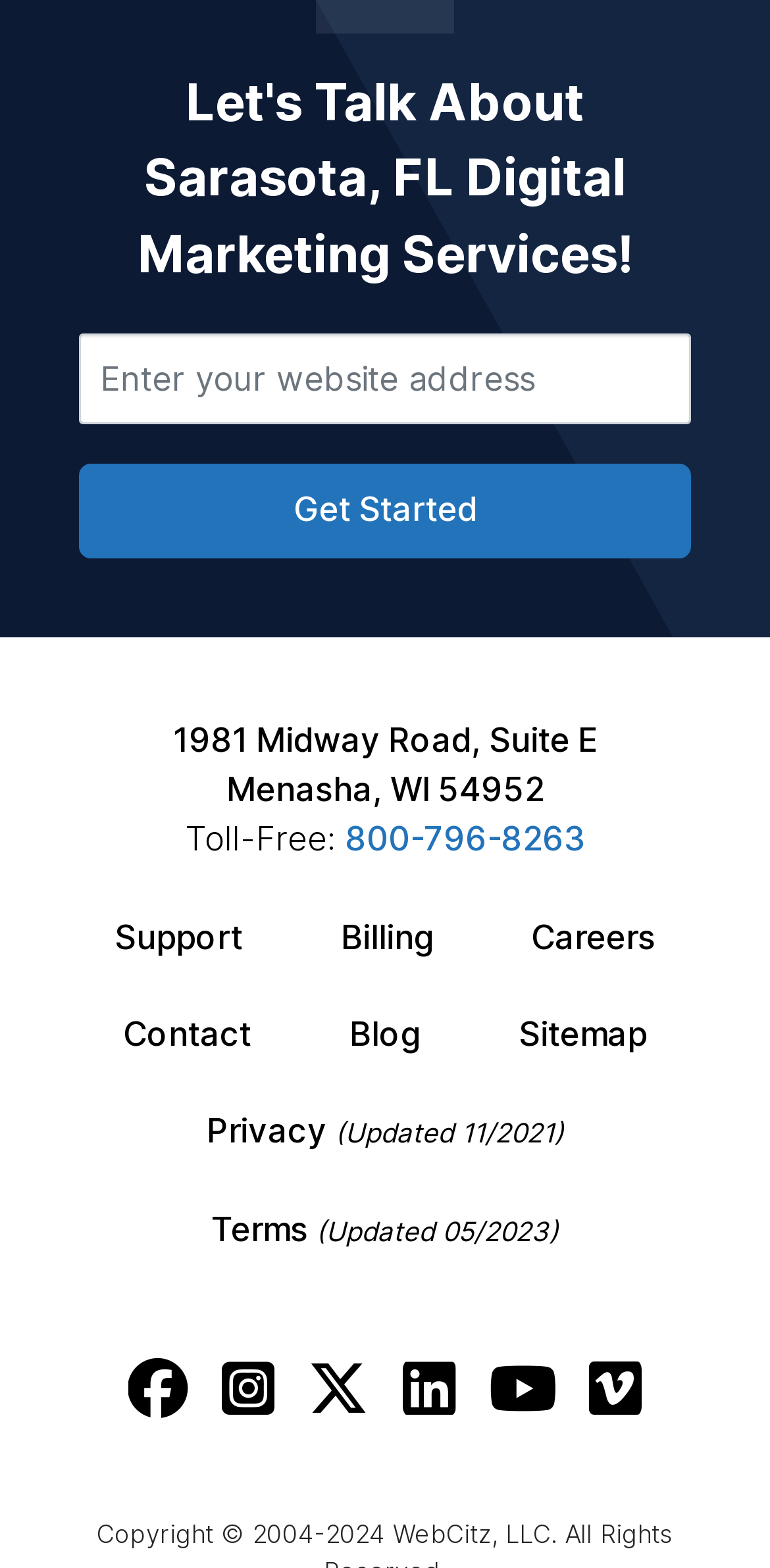Please respond in a single word or phrase: 
What are the social media platforms linked on the webpage?

Facebook, Instagram, Twitter, LinkedIn, YouTube, Vimeo